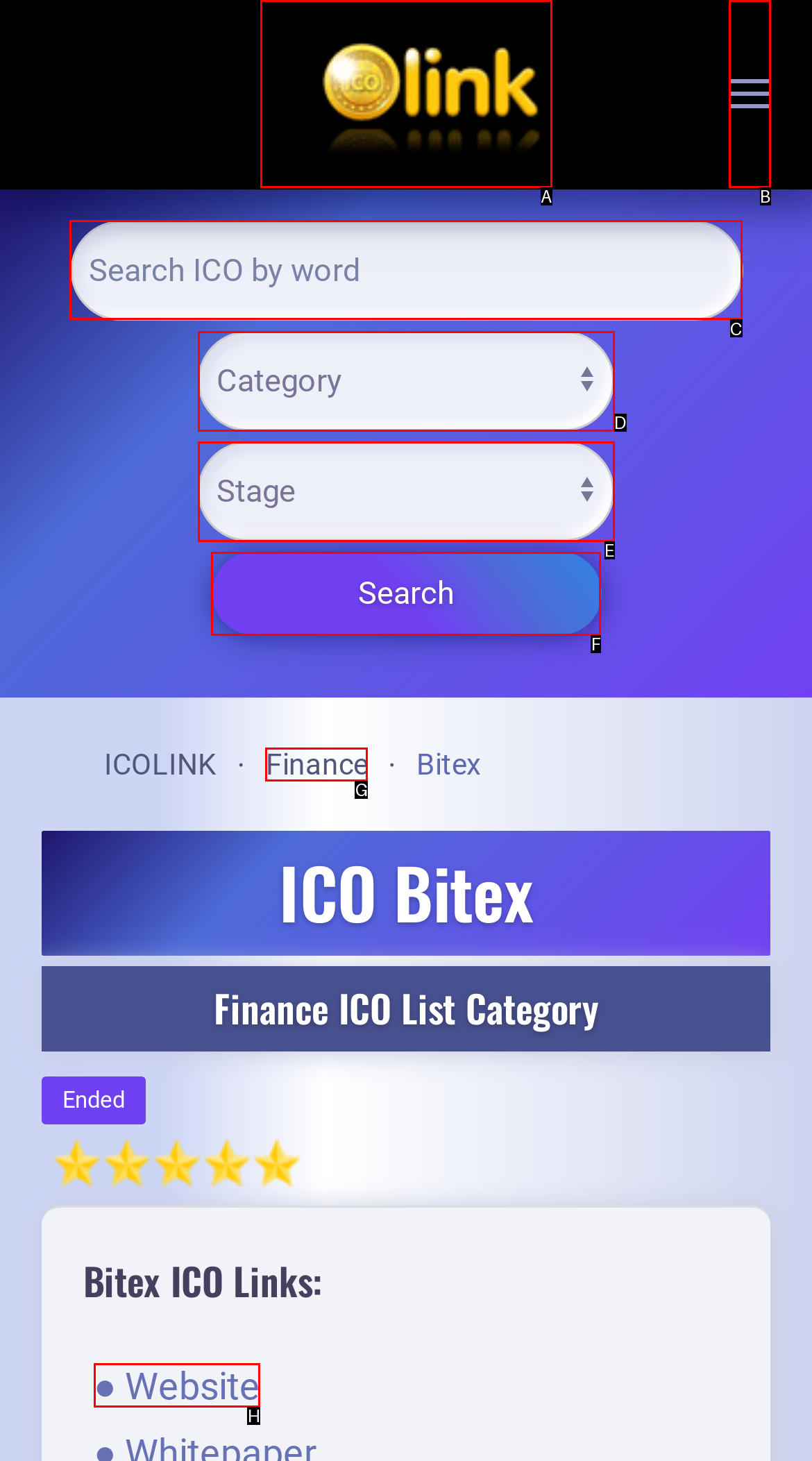Point out the HTML element I should click to achieve the following task: search ICO by word Provide the letter of the selected option from the choices.

C